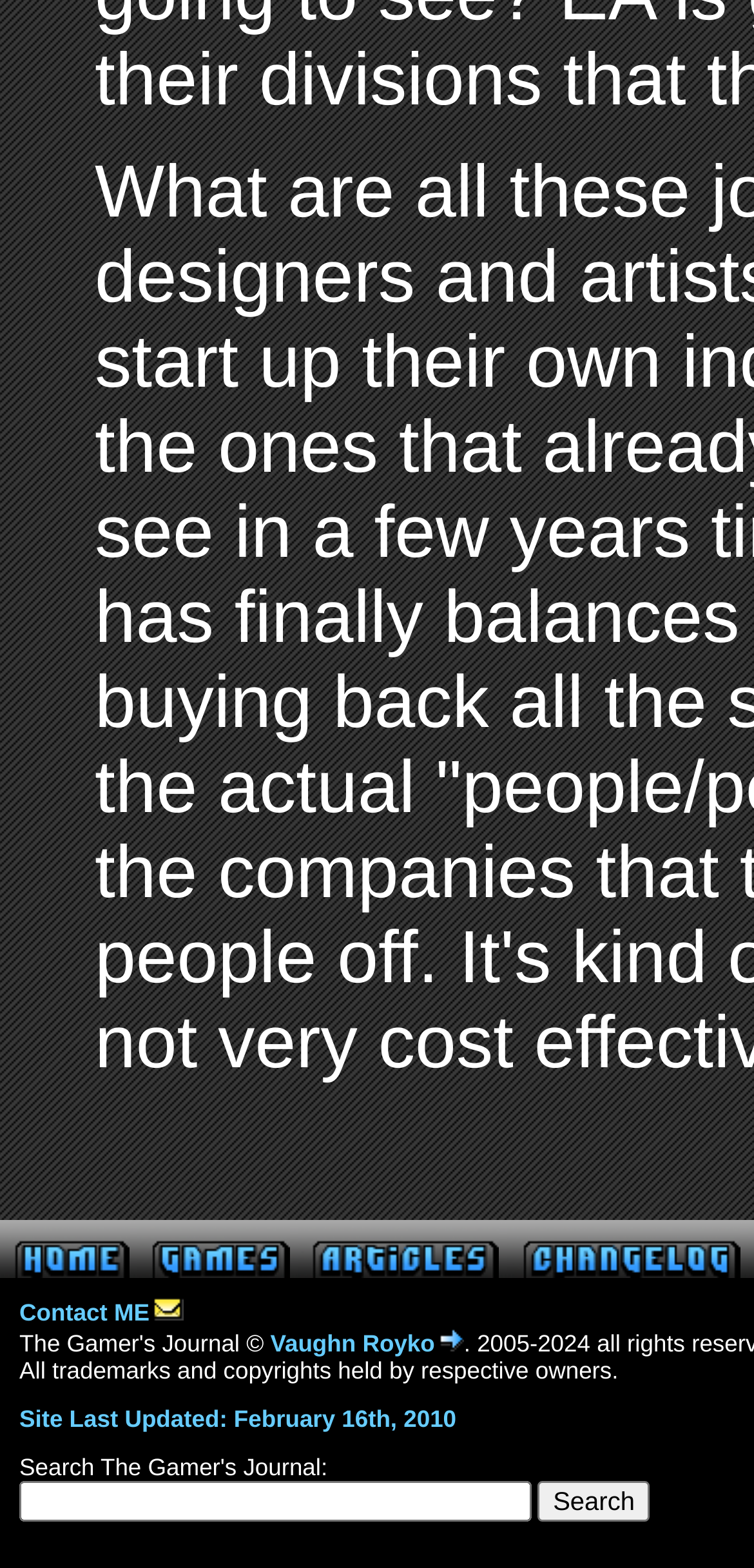How many links are in the top menu?
Based on the image, provide a one-word or brief-phrase response.

4